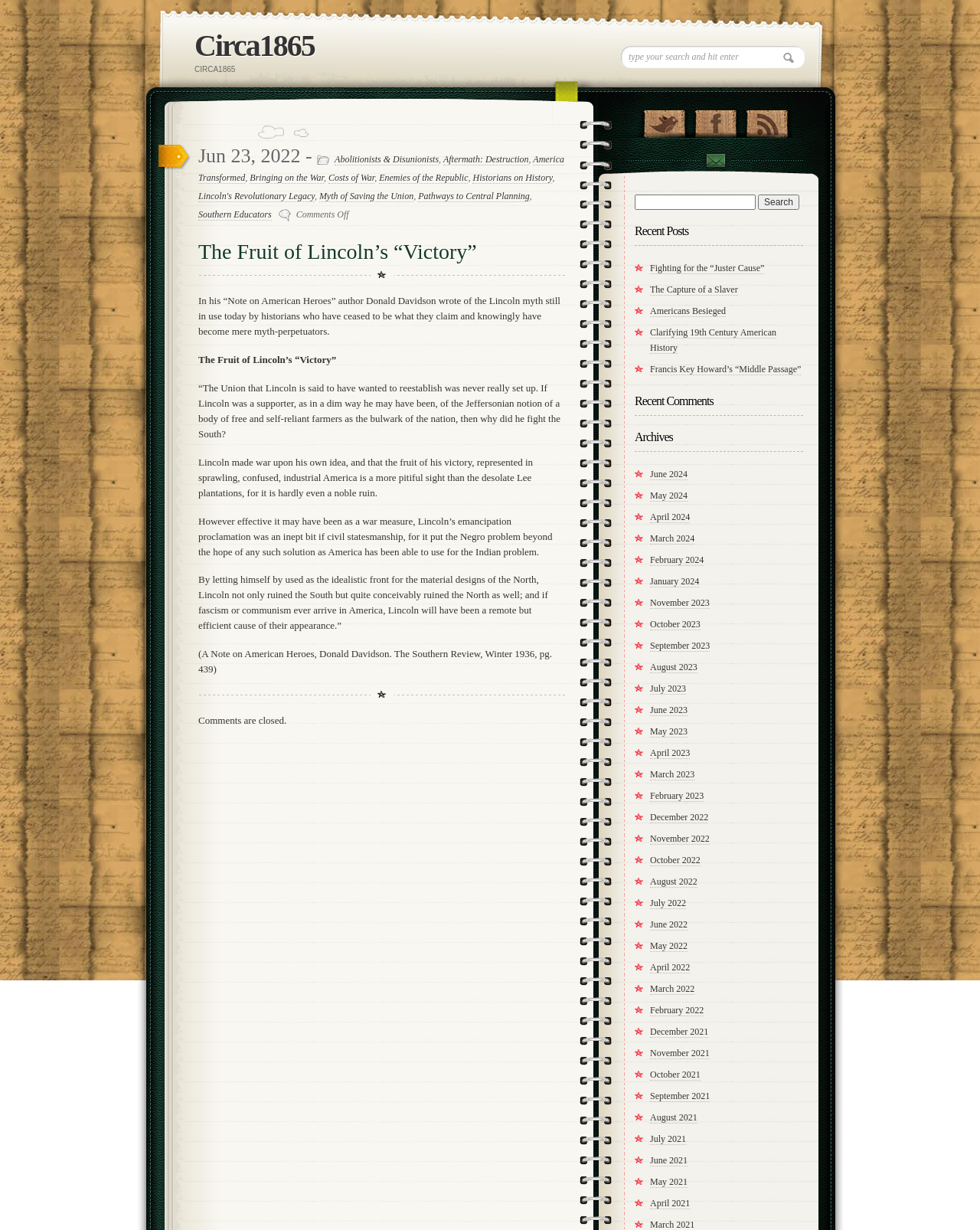What is the title of the article?
Answer the question in as much detail as possible.

I determined the title of the article by looking at the heading element with the text 'The Fruit of Lincoln’s “Victory”' which is located at the top of the article section.